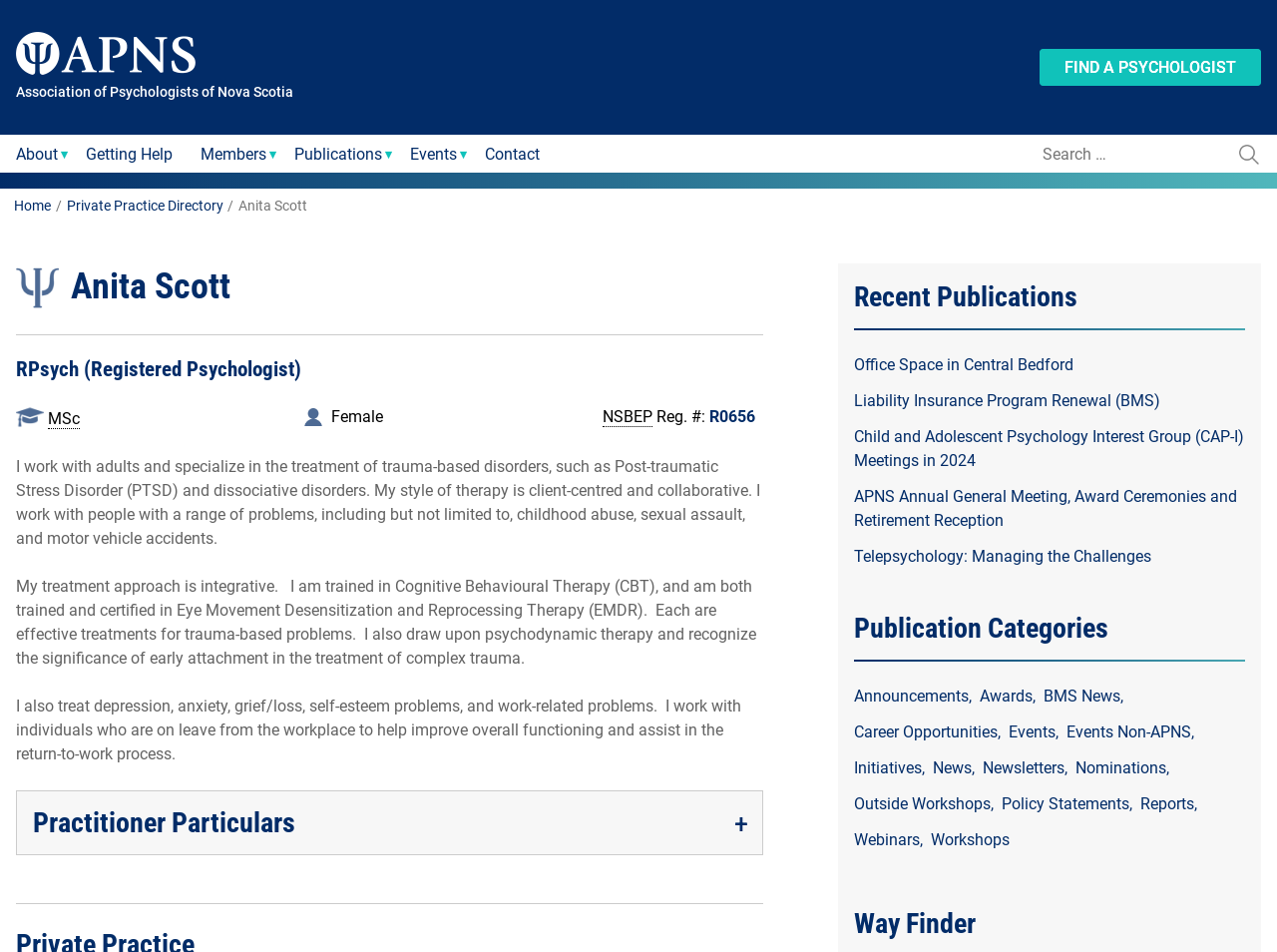Determine the bounding box coordinates for the element that should be clicked to follow this instruction: "Read about 'Private Practice Directory'". The coordinates should be given as four float numbers between 0 and 1, in the format [left, top, right, bottom].

[0.052, 0.208, 0.175, 0.224]